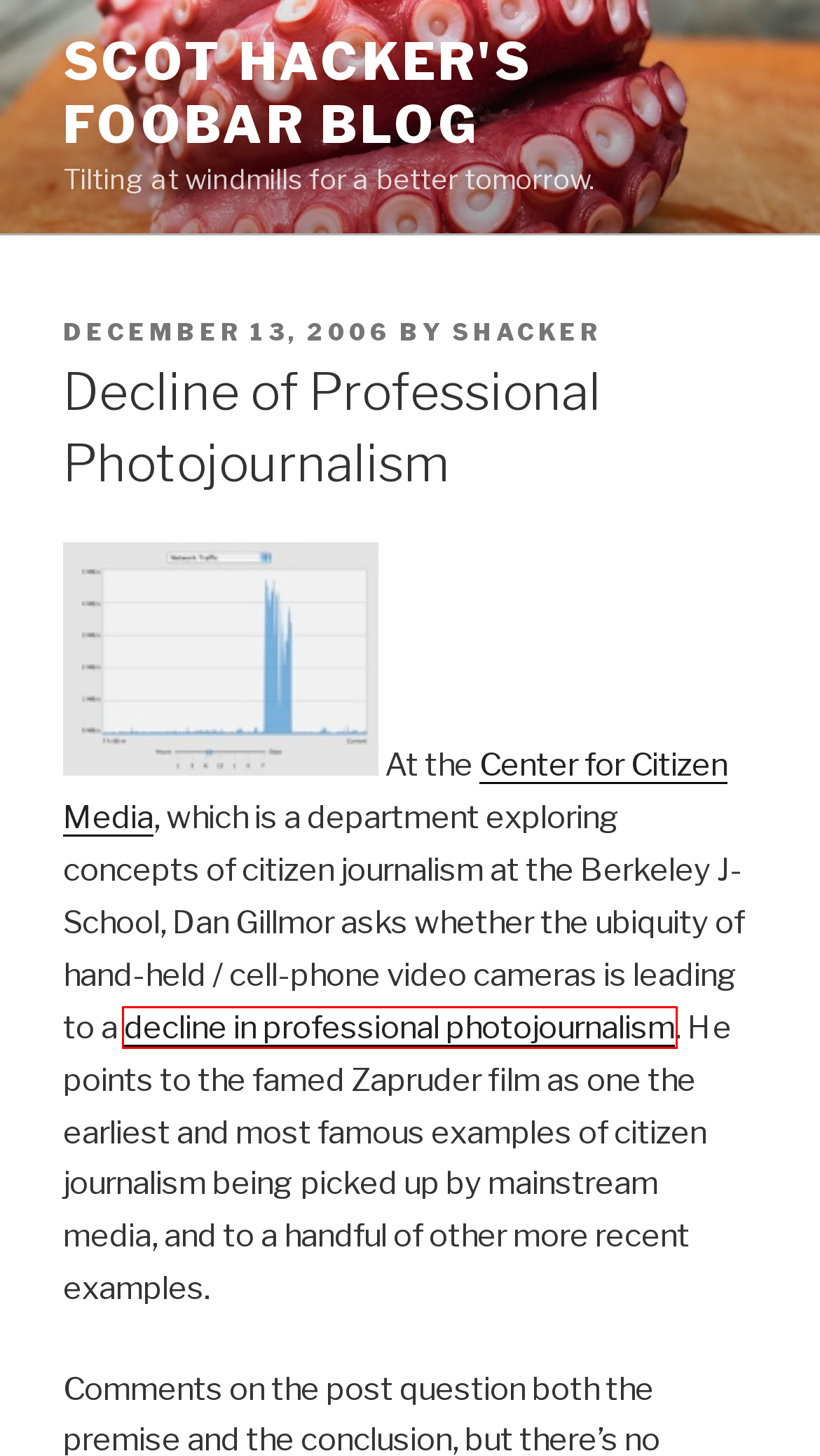Analyze the given webpage screenshot and identify the UI element within the red bounding box. Select the webpage description that best matches what you expect the new webpage to look like after clicking the element. Here are the candidates:
A. The Decline (and Maybe Demise) of the Professional Photojournalist – Center for Citizen Media
B. Cloud Drive: How Big Is Your MP3 Collection? – scot hacker's foobar blog
C. Dr. Miles, At Your Service – scot hacker's foobar blog
D. Pollster – scot hacker's foobar blog
E. Dad Recalls Life on Coast Guard Cutters Chautauqua and Taney – scot hacker's foobar blog
F. shacker – scot hacker's foobar blog
G. Hosting – scot hacker's foobar blog
H. Scot Hacker (@shacker@zirk.us) - zirkus

A